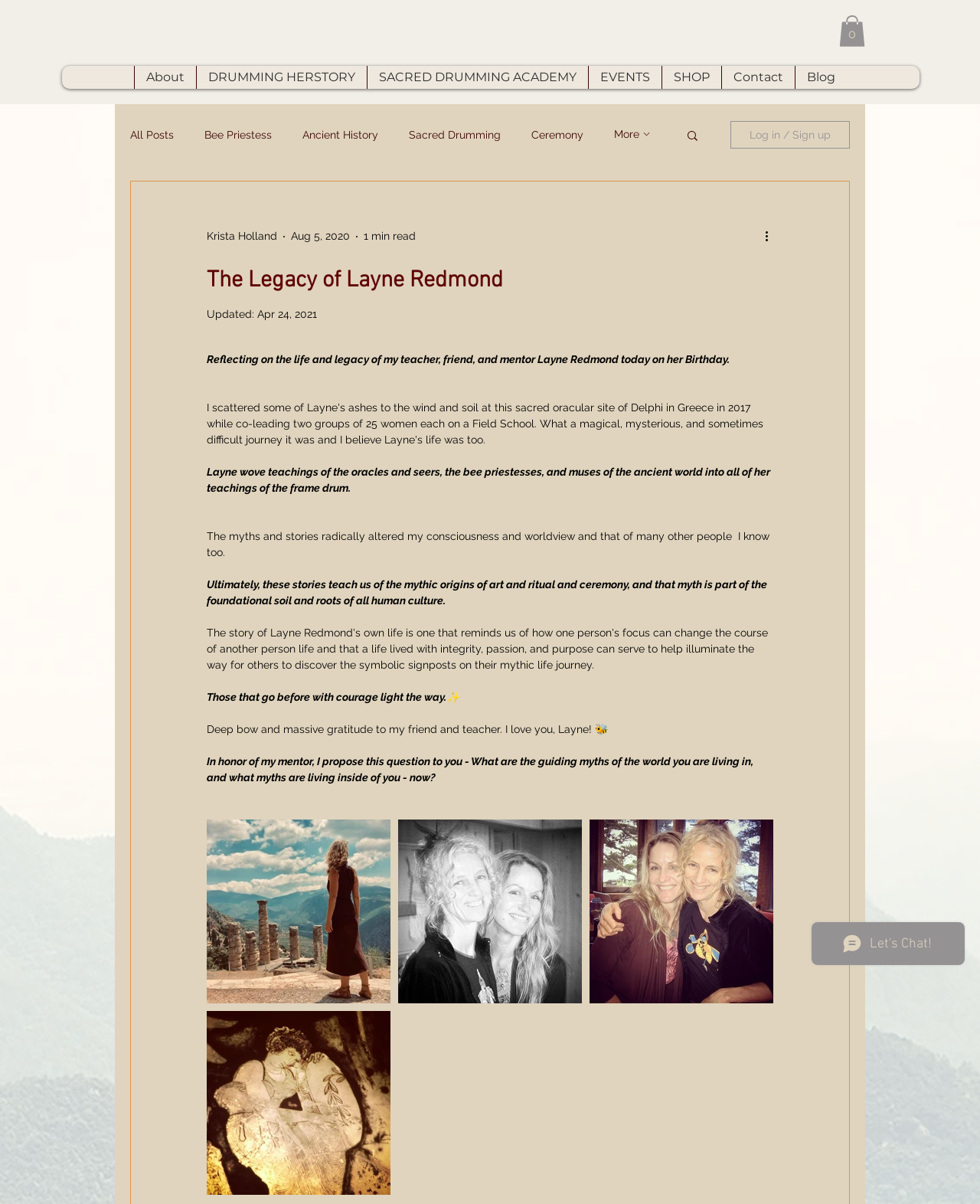Kindly determine the bounding box coordinates of the area that needs to be clicked to fulfill this instruction: "Click on Software".

None